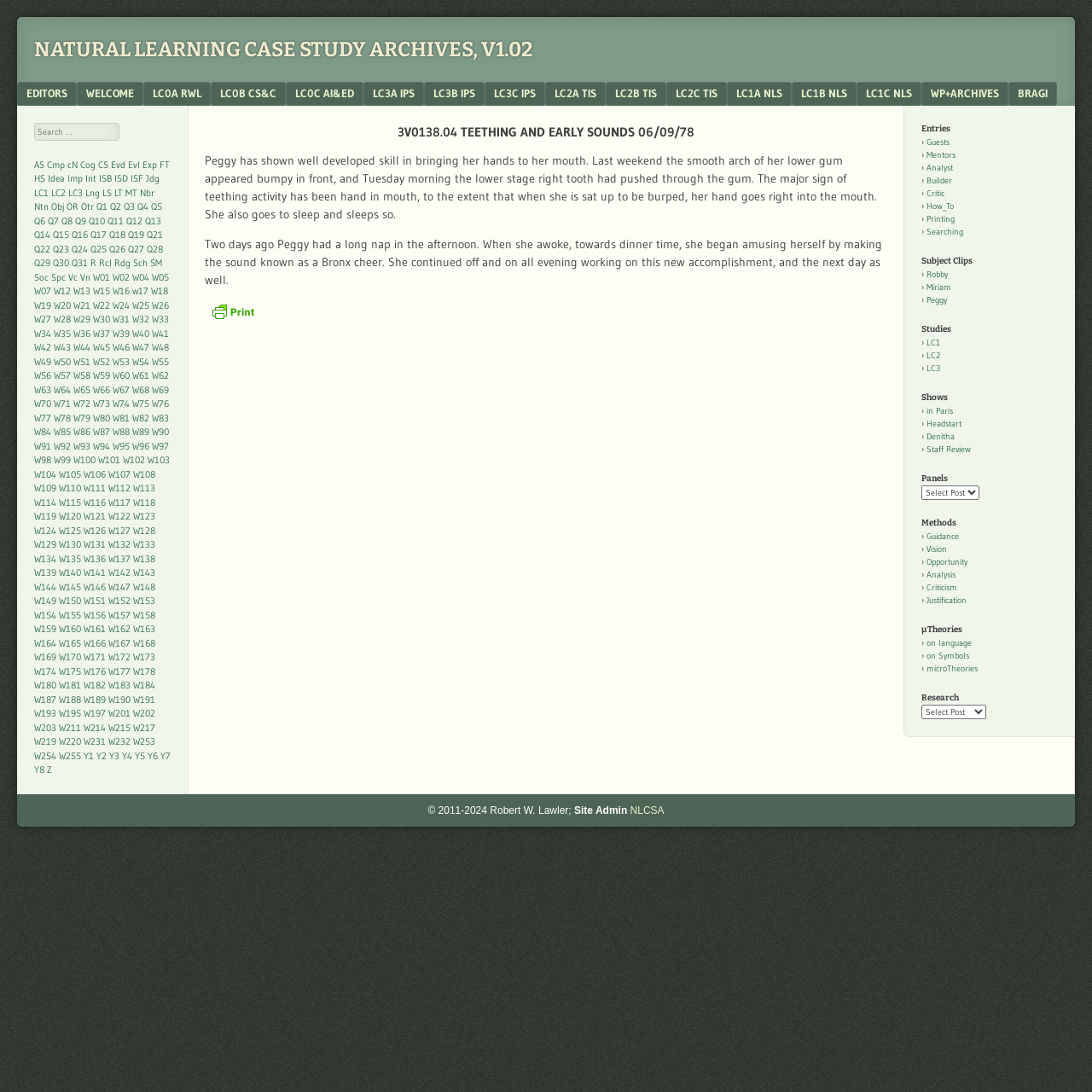What is the sound Peggy is making?
Based on the screenshot, respond with a single word or phrase.

Bronx cheer